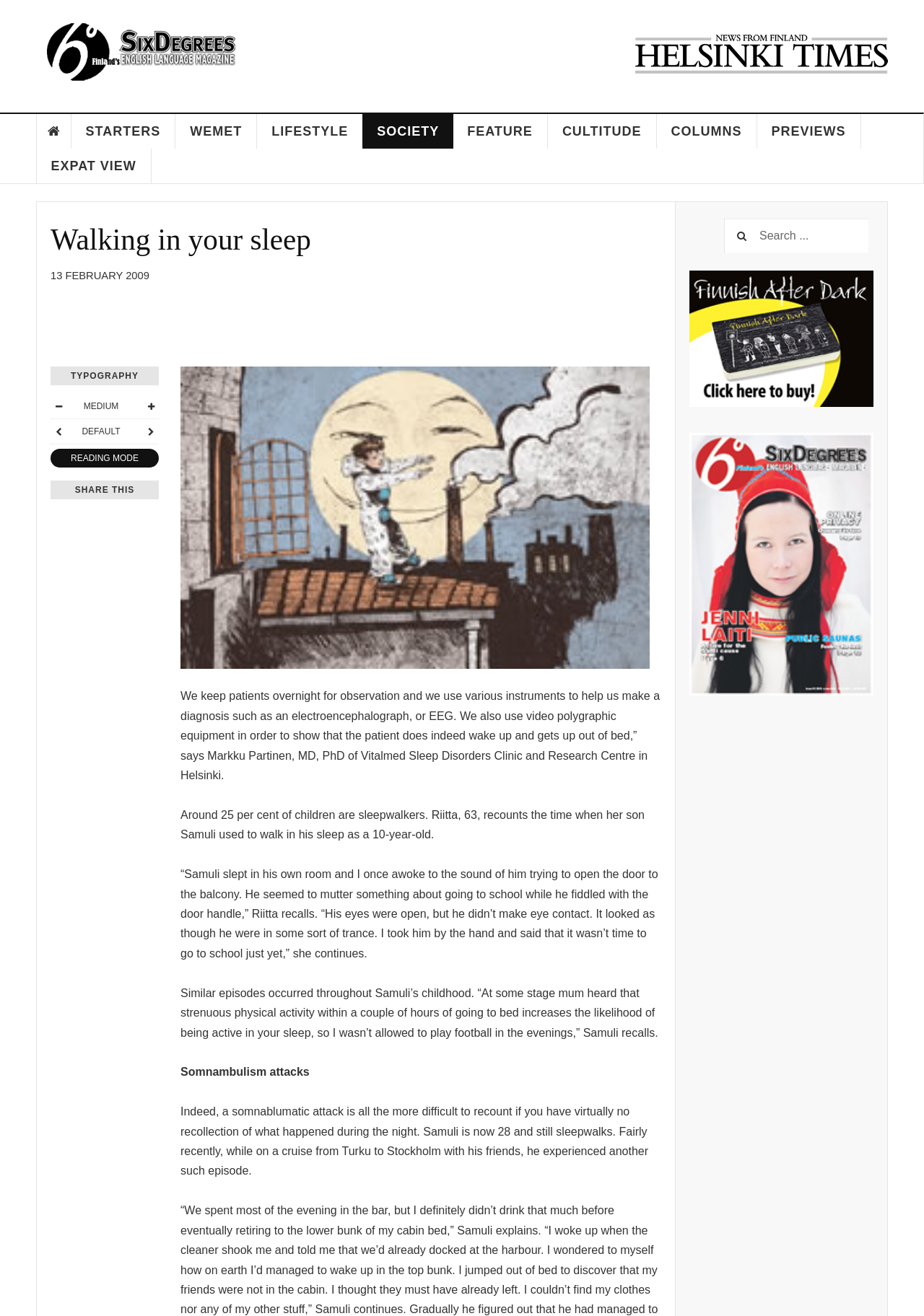Could you highlight the region that needs to be clicked to execute the instruction: "Click on the HOME link"?

[0.039, 0.087, 0.077, 0.113]